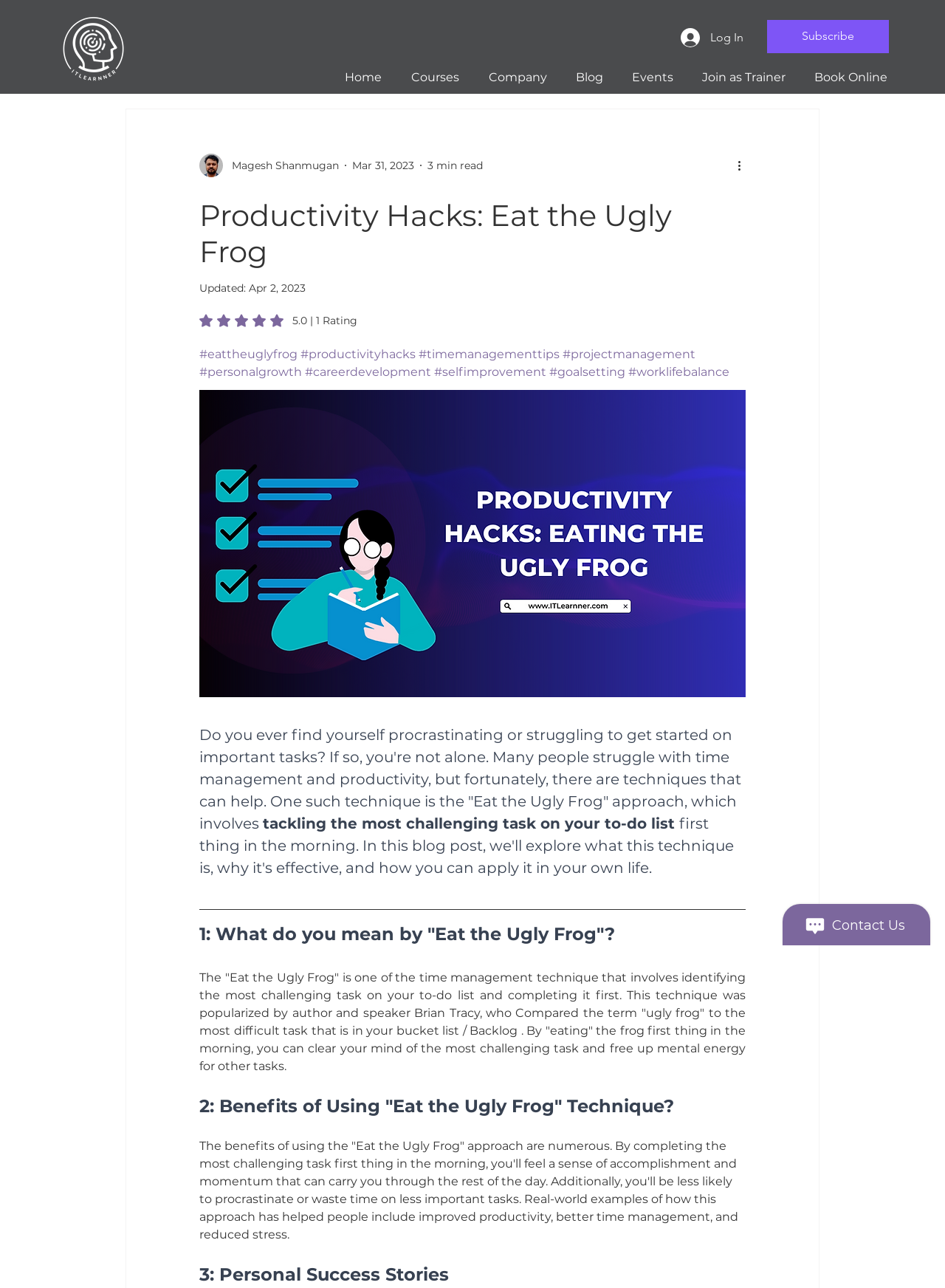Please identify the coordinates of the bounding box for the clickable region that will accomplish this instruction: "View the 'Writer's picture'".

[0.211, 0.119, 0.236, 0.138]